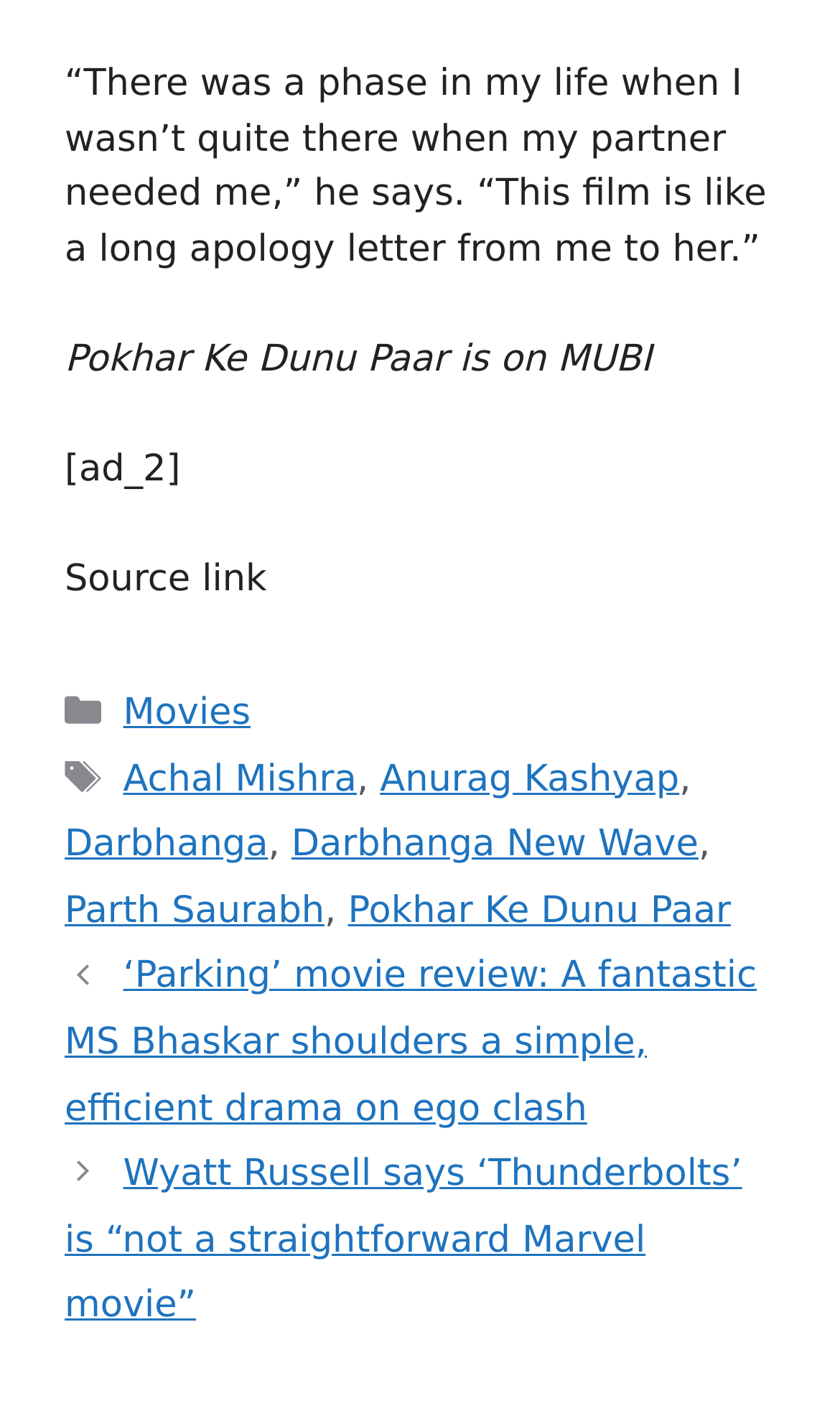Please specify the bounding box coordinates of the clickable region to carry out the following instruction: "Check the review of 'Parking' movie". The coordinates should be four float numbers between 0 and 1, in the format [left, top, right, bottom].

[0.077, 0.682, 0.901, 0.807]